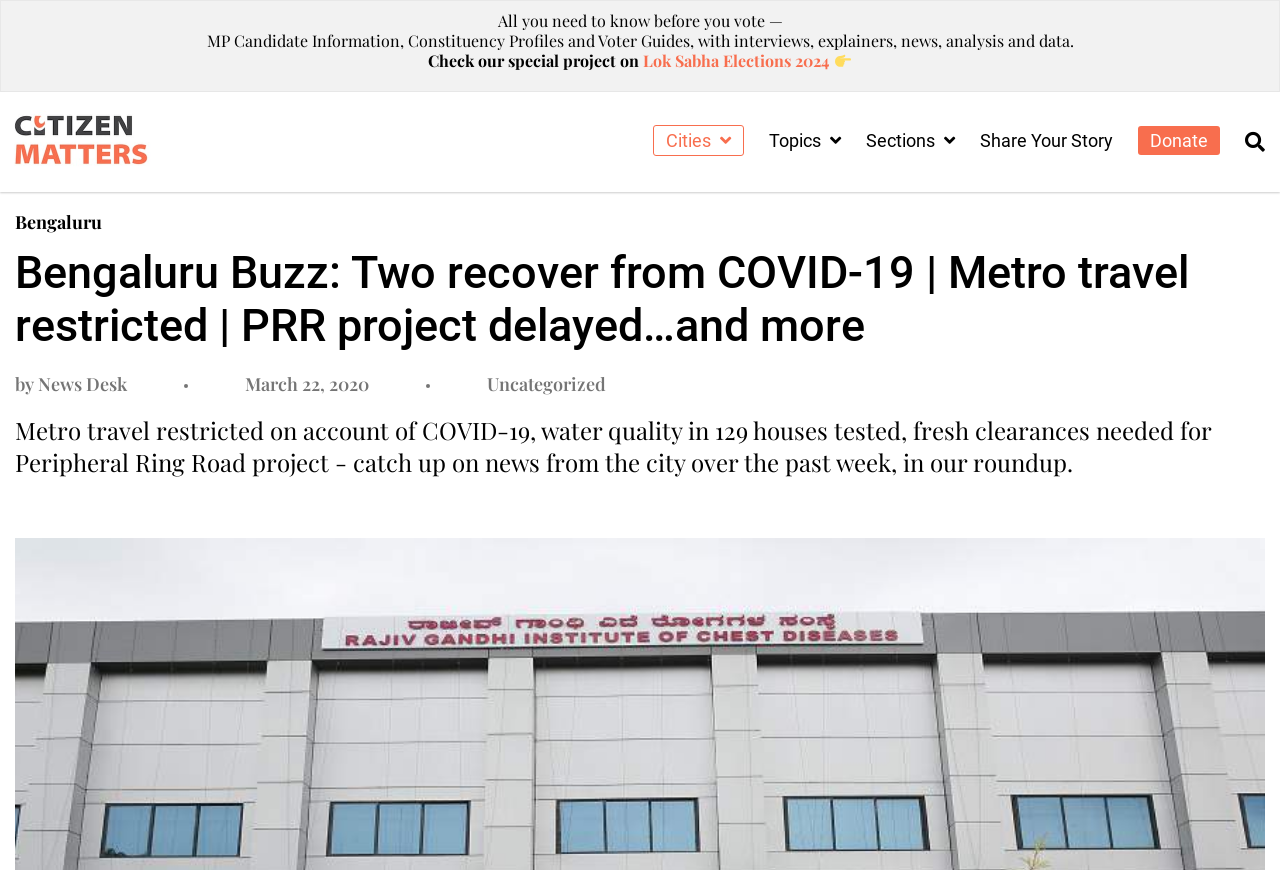Determine the coordinates of the bounding box that should be clicked to complete the instruction: "Go to Lok Sabha Elections 2024". The coordinates should be represented by four float numbers between 0 and 1: [left, top, right, bottom].

[0.503, 0.057, 0.665, 0.082]